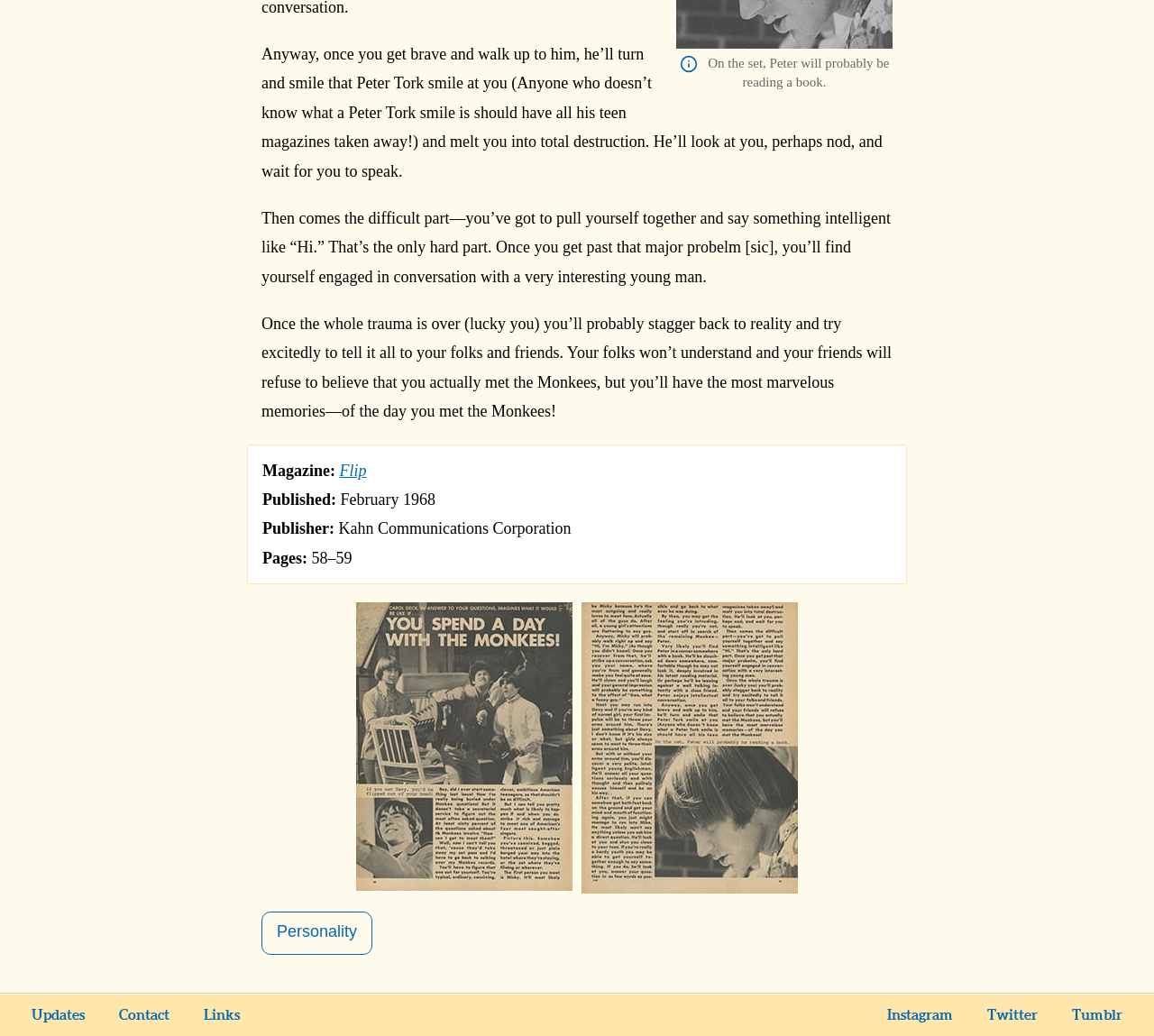Determine the bounding box coordinates of the clickable area required to perform the following instruction: "Click on 'Flip' link". The coordinates should be represented as four float numbers between 0 and 1: [left, top, right, bottom].

[0.294, 0.445, 0.318, 0.463]